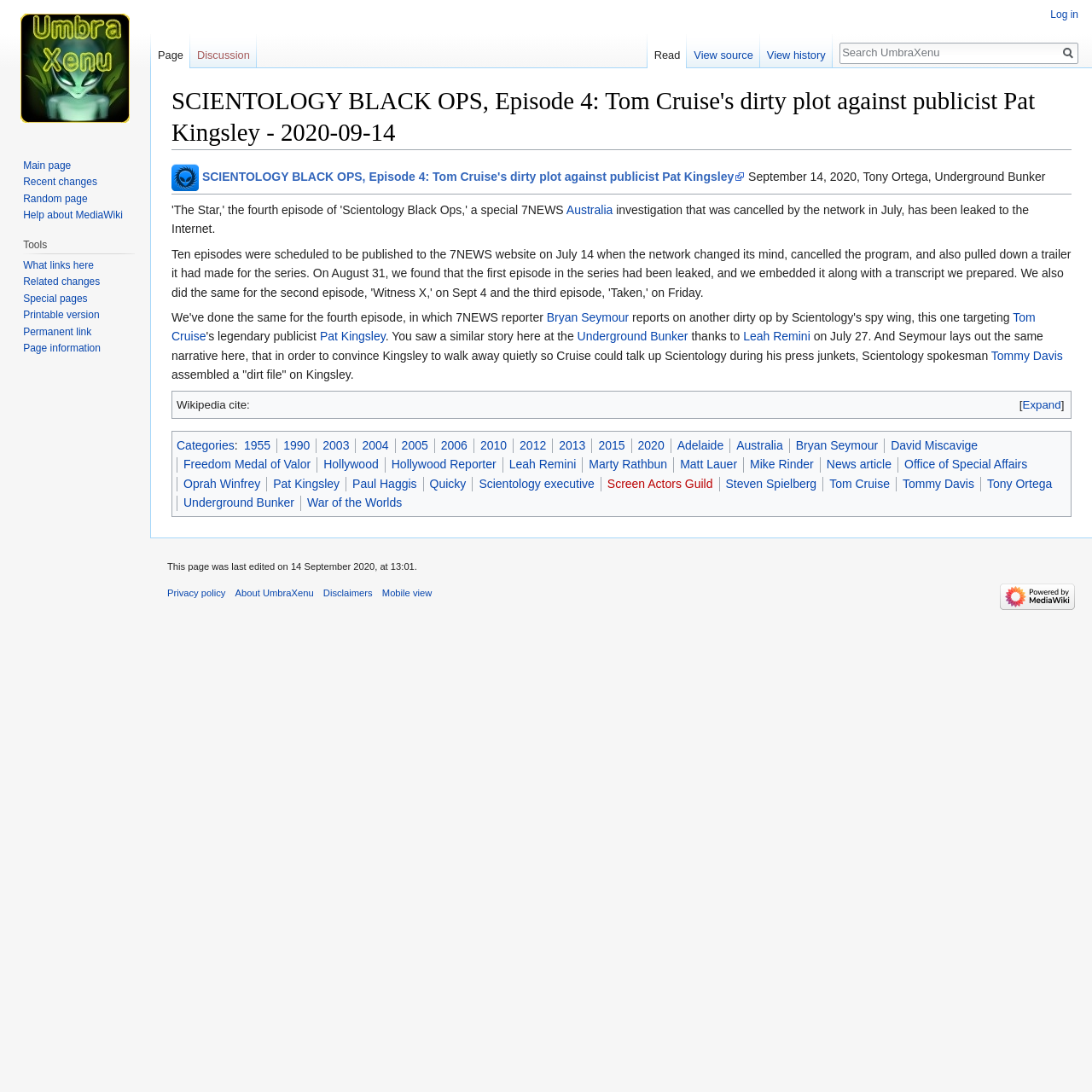Find the bounding box coordinates of the element I should click to carry out the following instruction: "Expand the content".

[0.931, 0.362, 0.977, 0.379]